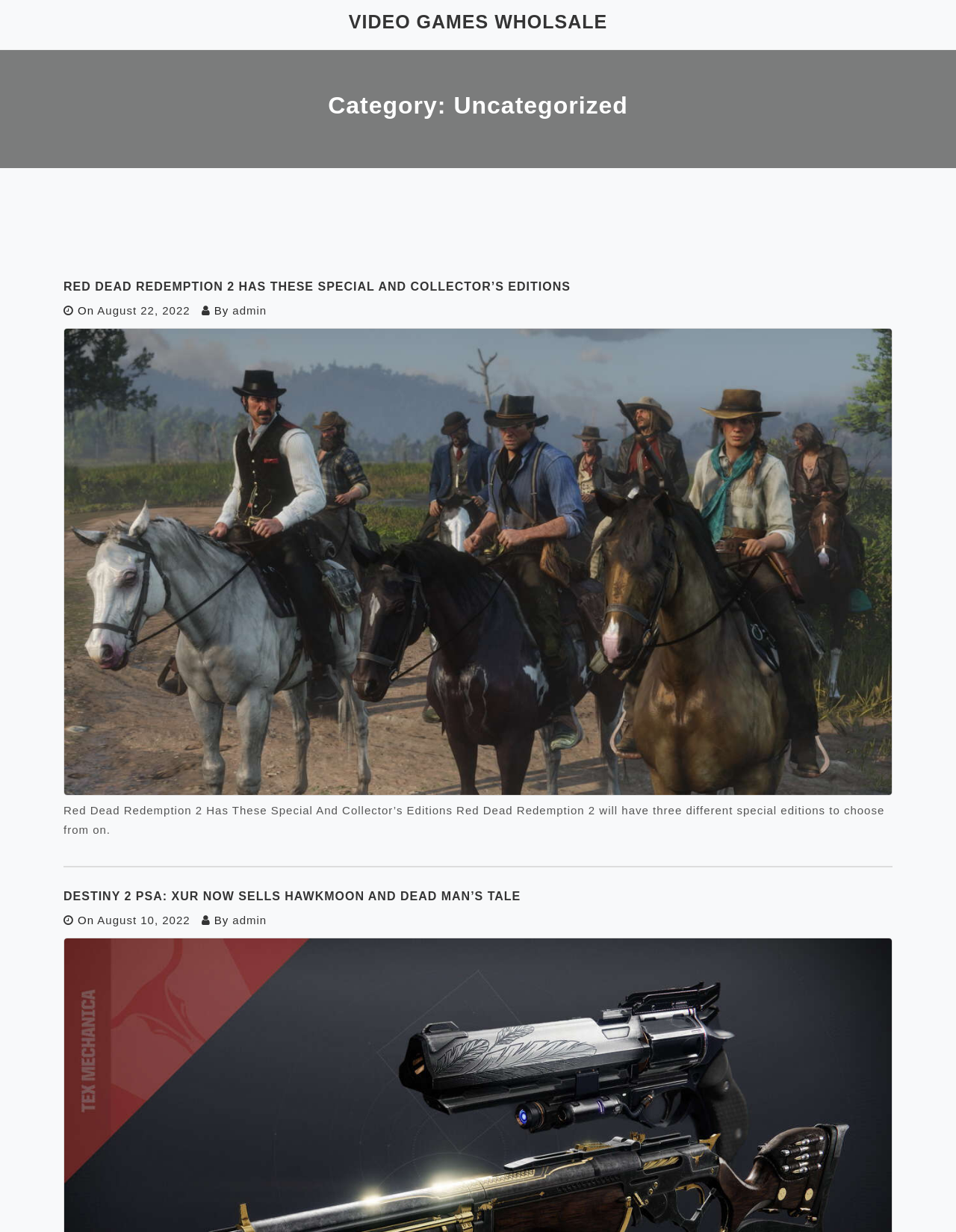Identify the bounding box coordinates of the region that should be clicked to execute the following instruction: "Click on VIDEO GAMES WHOLSALE".

[0.365, 0.009, 0.635, 0.026]